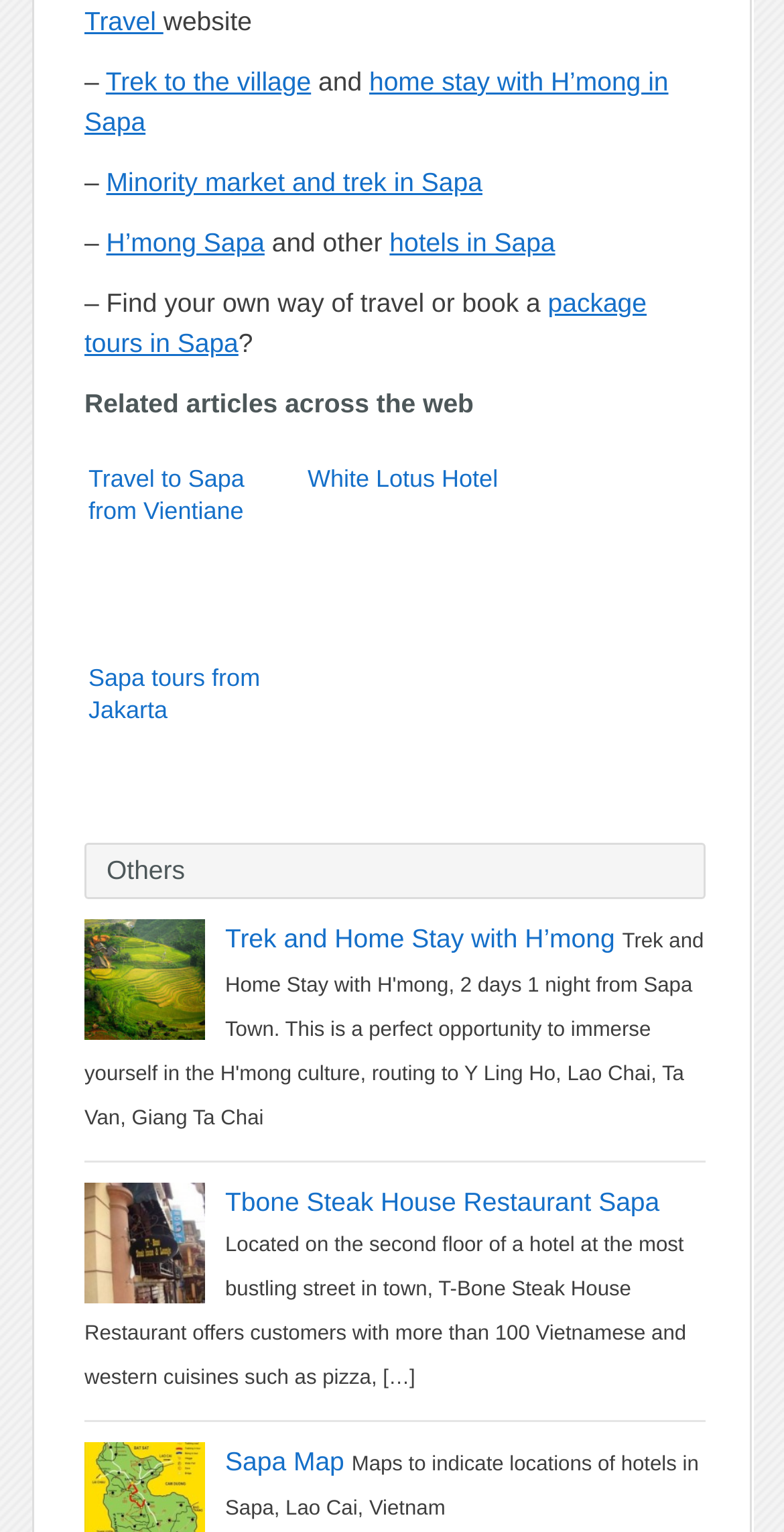Answer the question briefly using a single word or phrase: 
How many links are there on the webpage?

15